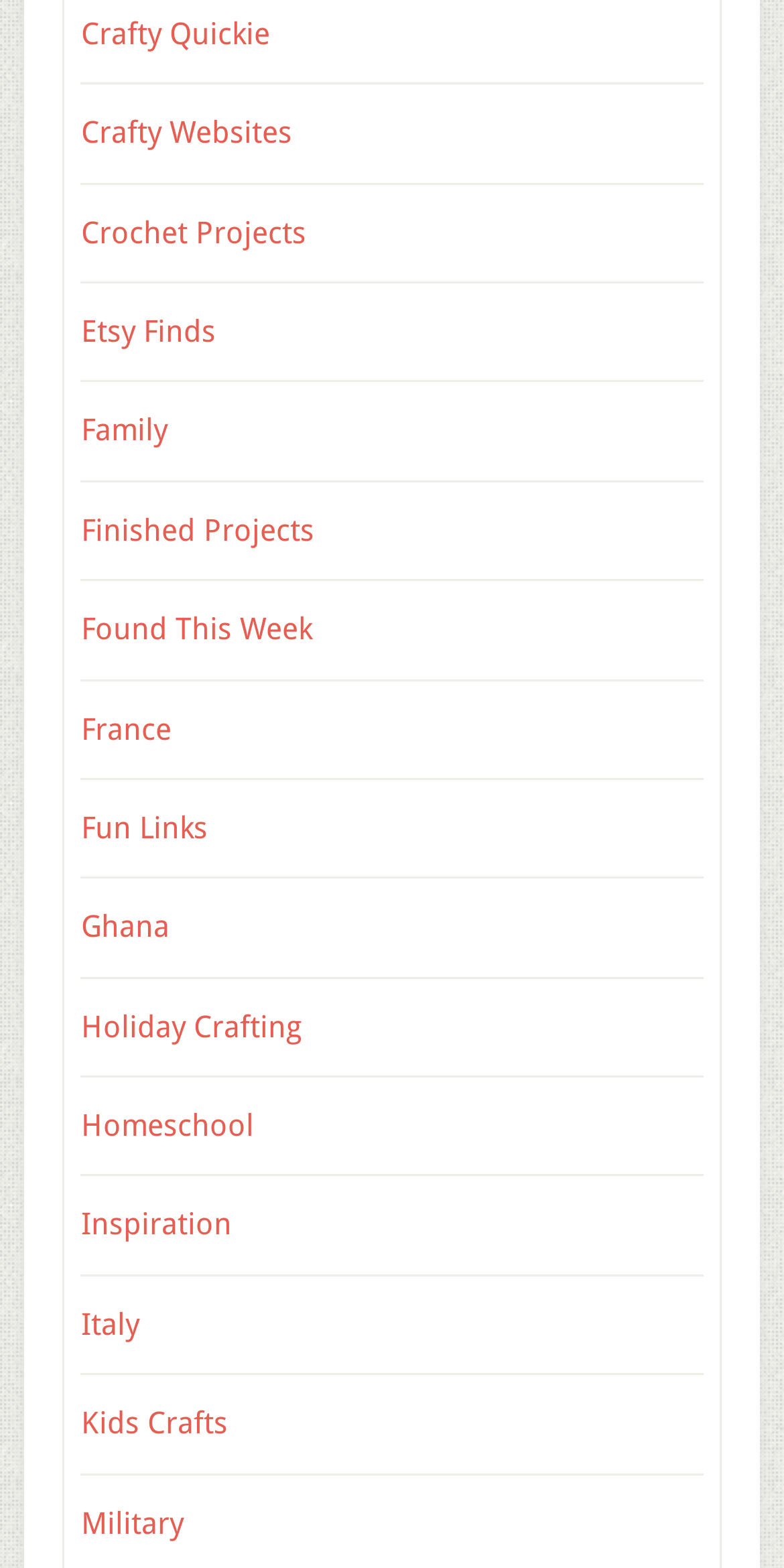Please predict the bounding box coordinates of the element's region where a click is necessary to complete the following instruction: "visit Crafty Quickie page". The coordinates should be represented by four float numbers between 0 and 1, i.e., [left, top, right, bottom].

[0.103, 0.01, 0.344, 0.033]